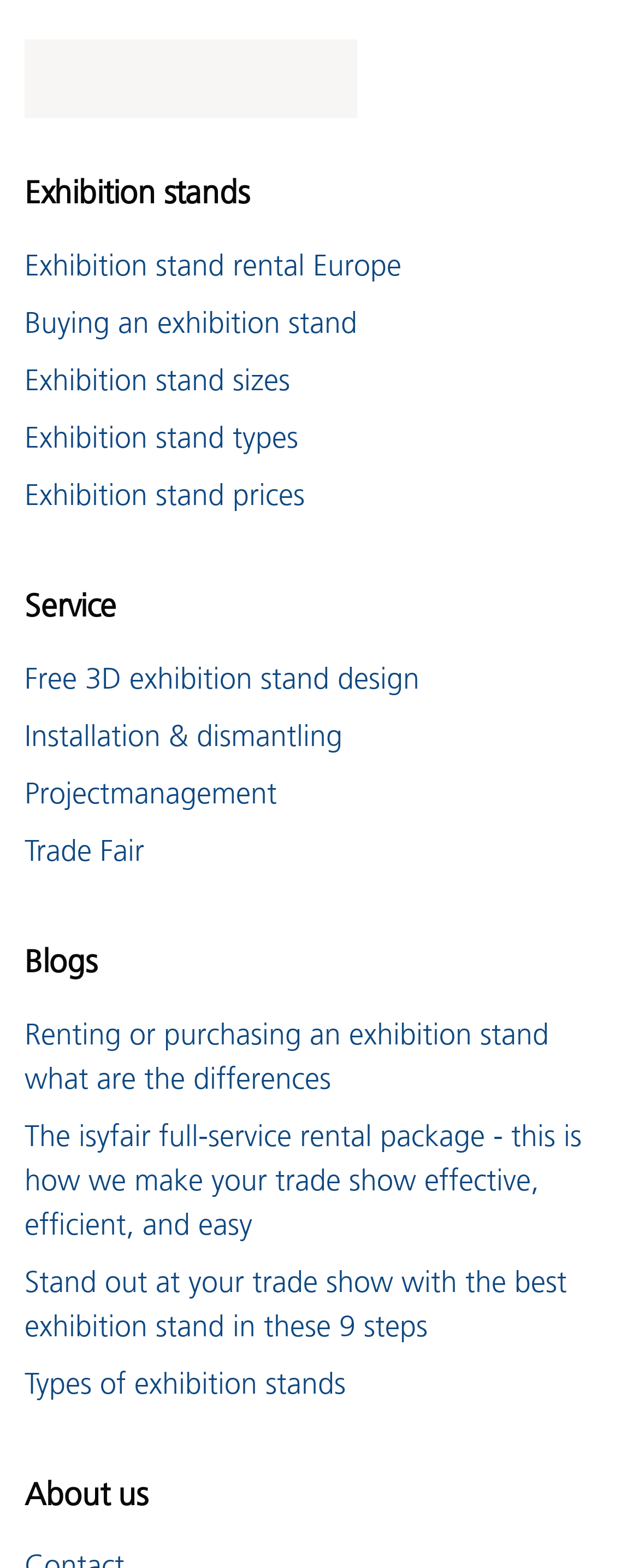What is the purpose of the 'Free 3D exhibition stand design' service?
Observe the image and answer the question with a one-word or short phrase response.

Design exhibition stand